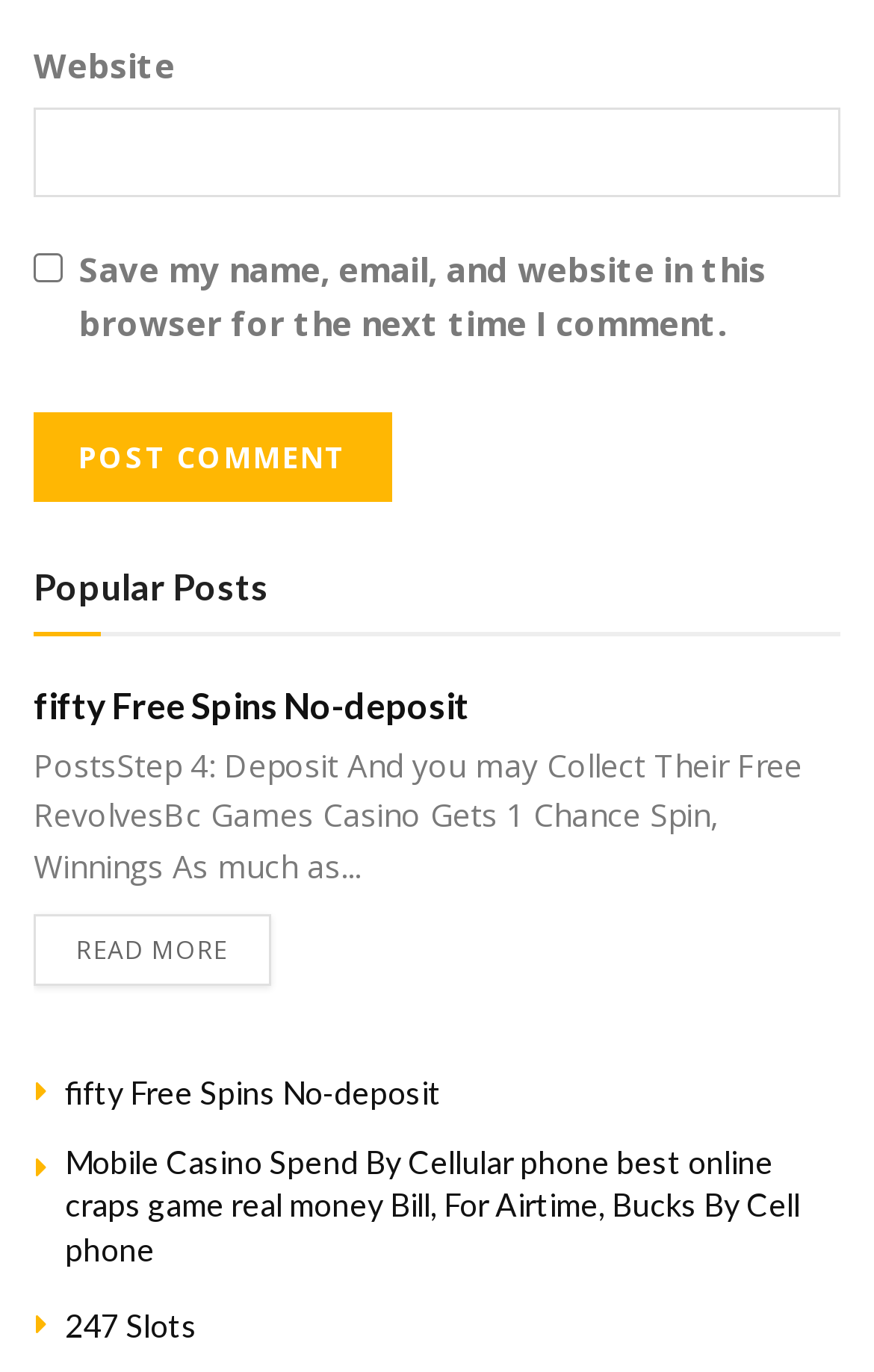What is the title of the first article?
By examining the image, provide a one-word or phrase answer.

fifty Free Spins No-deposit